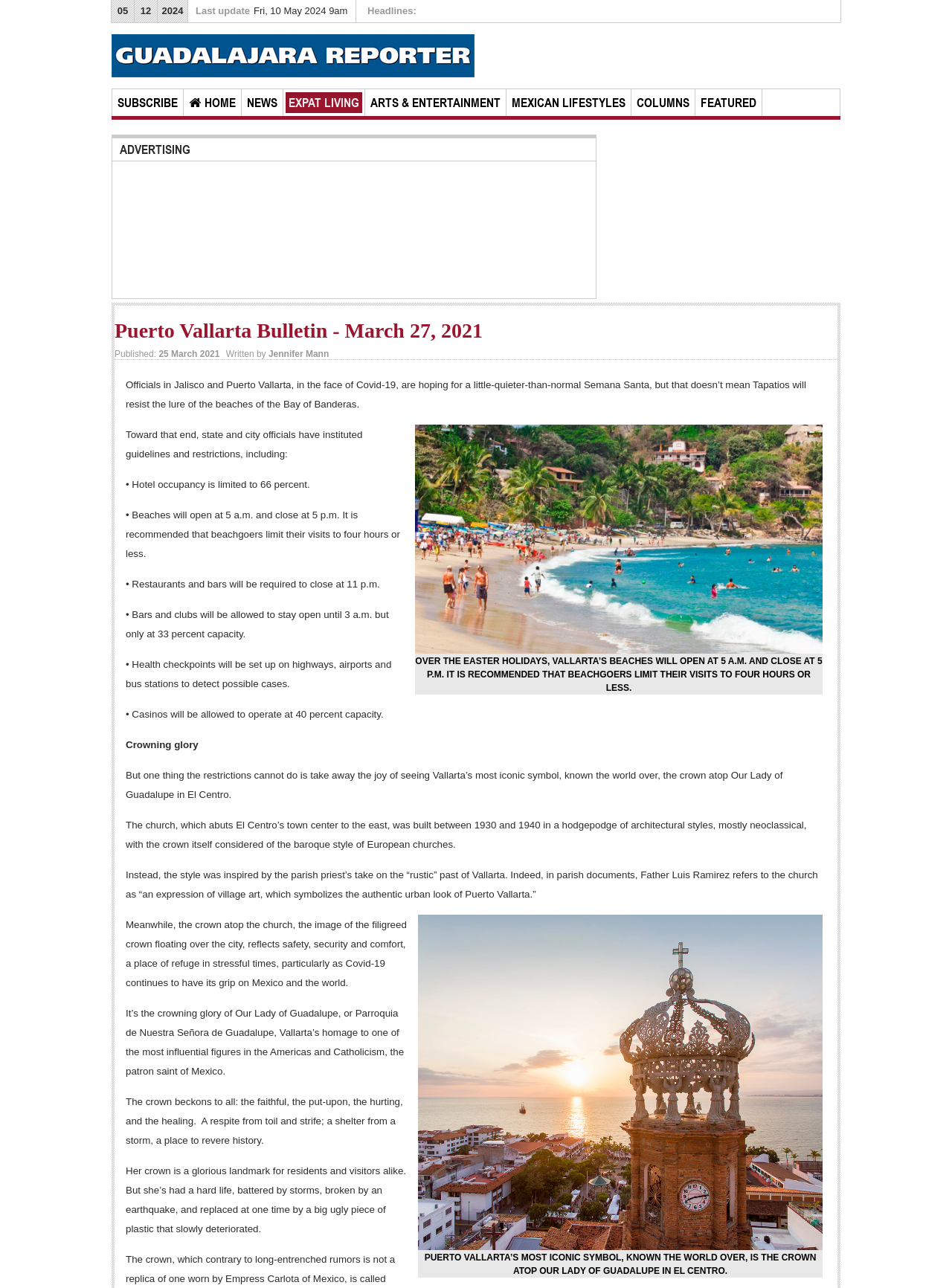Consider the image and give a detailed and elaborate answer to the question: 
What is the percentage of hotel occupancy allowed?

I found the answer by reading the text '• Hotel occupancy is limited to 66 percent.' which is located in the middle of the webpage, and it seems to be one of the guidelines and restrictions mentioned in the article.